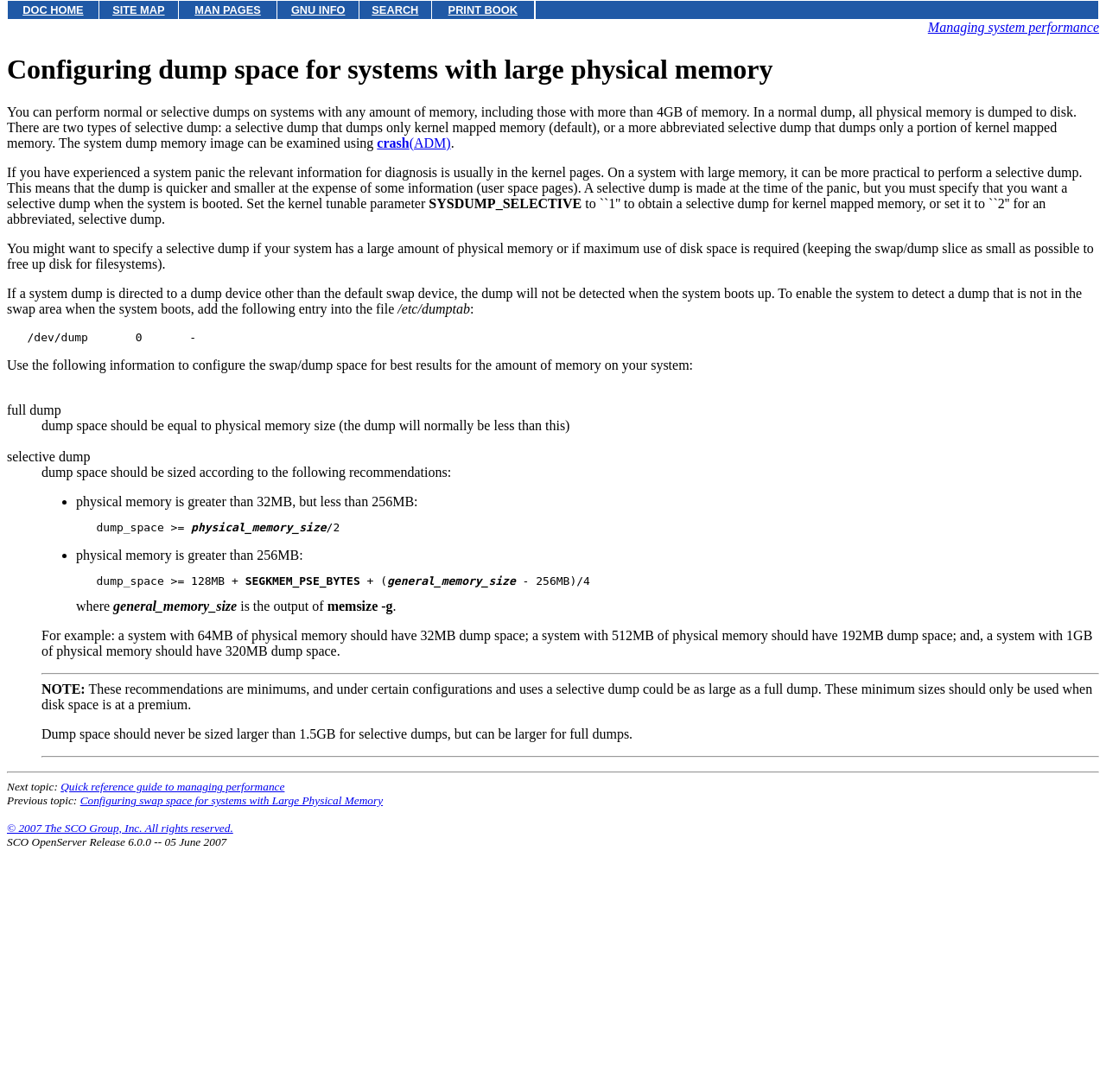What should the dump space size be for a system with 1GB of physical memory?
Please analyze the image and answer the question with as much detail as possible.

The webpage provides an example that a system with 1GB of physical memory should have 320MB dump space, which is calculated based on the recommended formula.